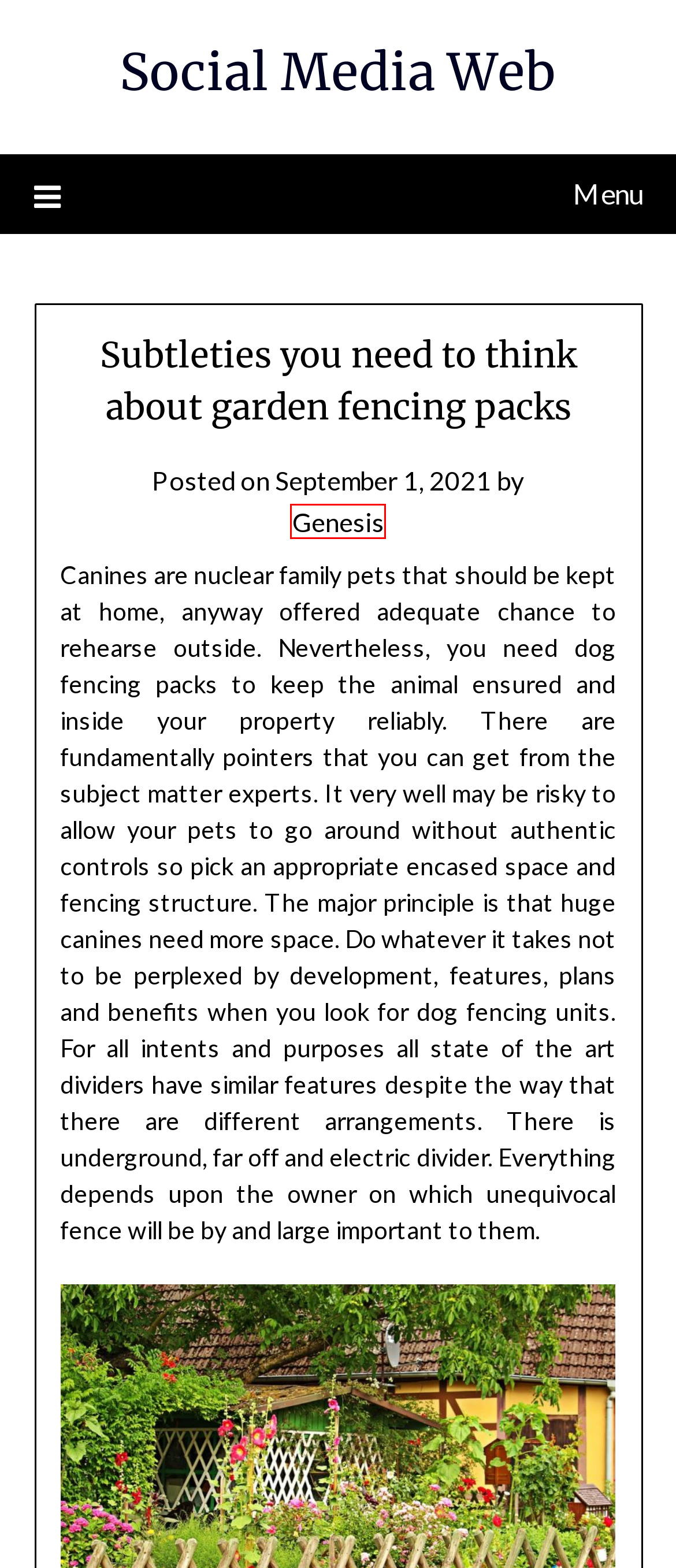Examine the screenshot of a webpage with a red bounding box around a UI element. Your task is to identify the webpage description that best corresponds to the new webpage after clicking the specified element. The given options are:
A. SEO – Social Media Web
B. Web Development – Social Media Web
C. Games – Social Media Web
D. Genesis – Social Media Web
E. Social Media Web
F. Pets – Social Media Web
G. Application – Social Media Web
H. December 2019 – Social Media Web

D